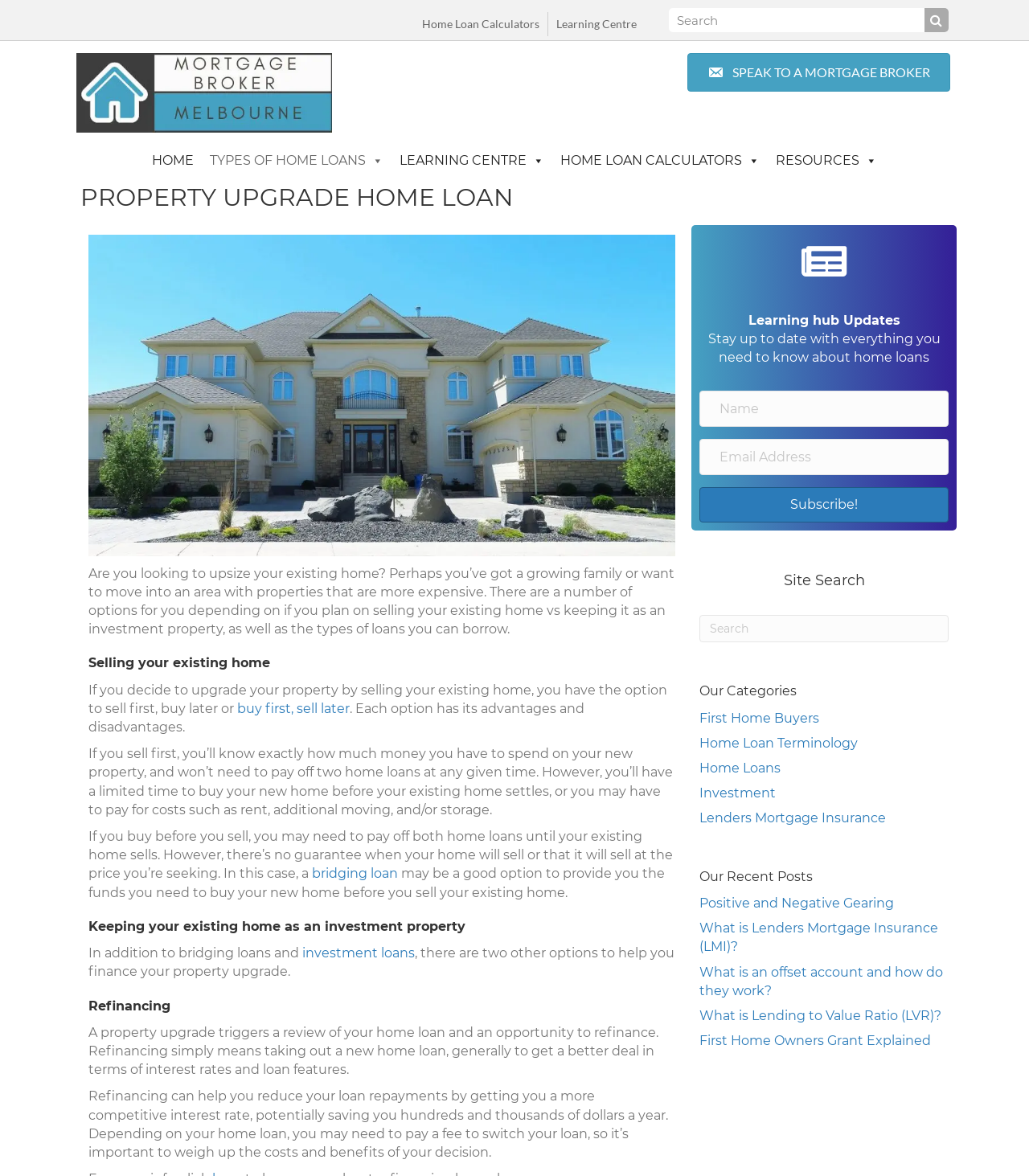Determine the bounding box coordinates of the area to click in order to meet this instruction: "Subscribe to the learning hub".

[0.68, 0.414, 0.922, 0.444]